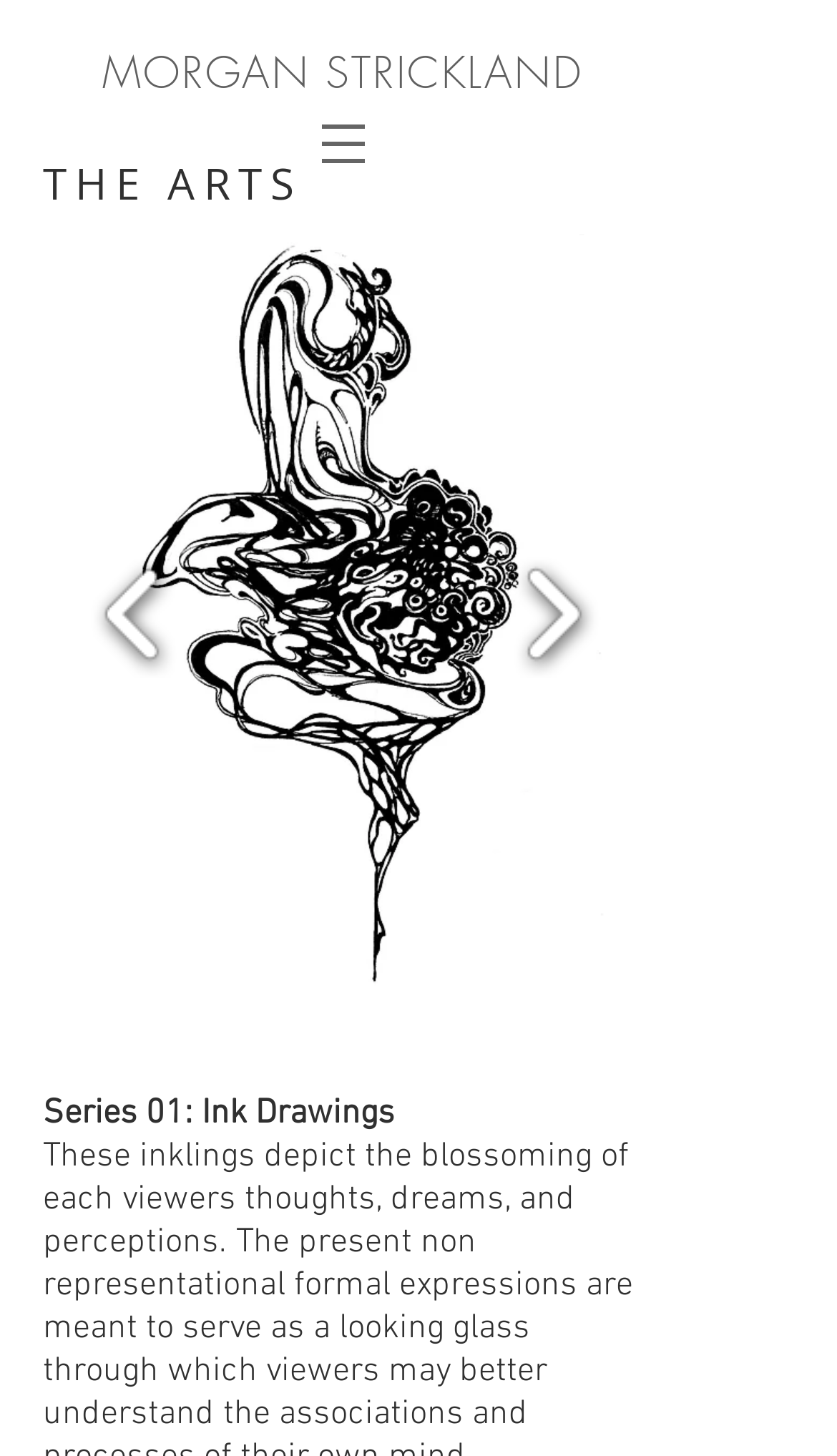Use a single word or phrase to answer the question:
How many artworks are in the current series?

11